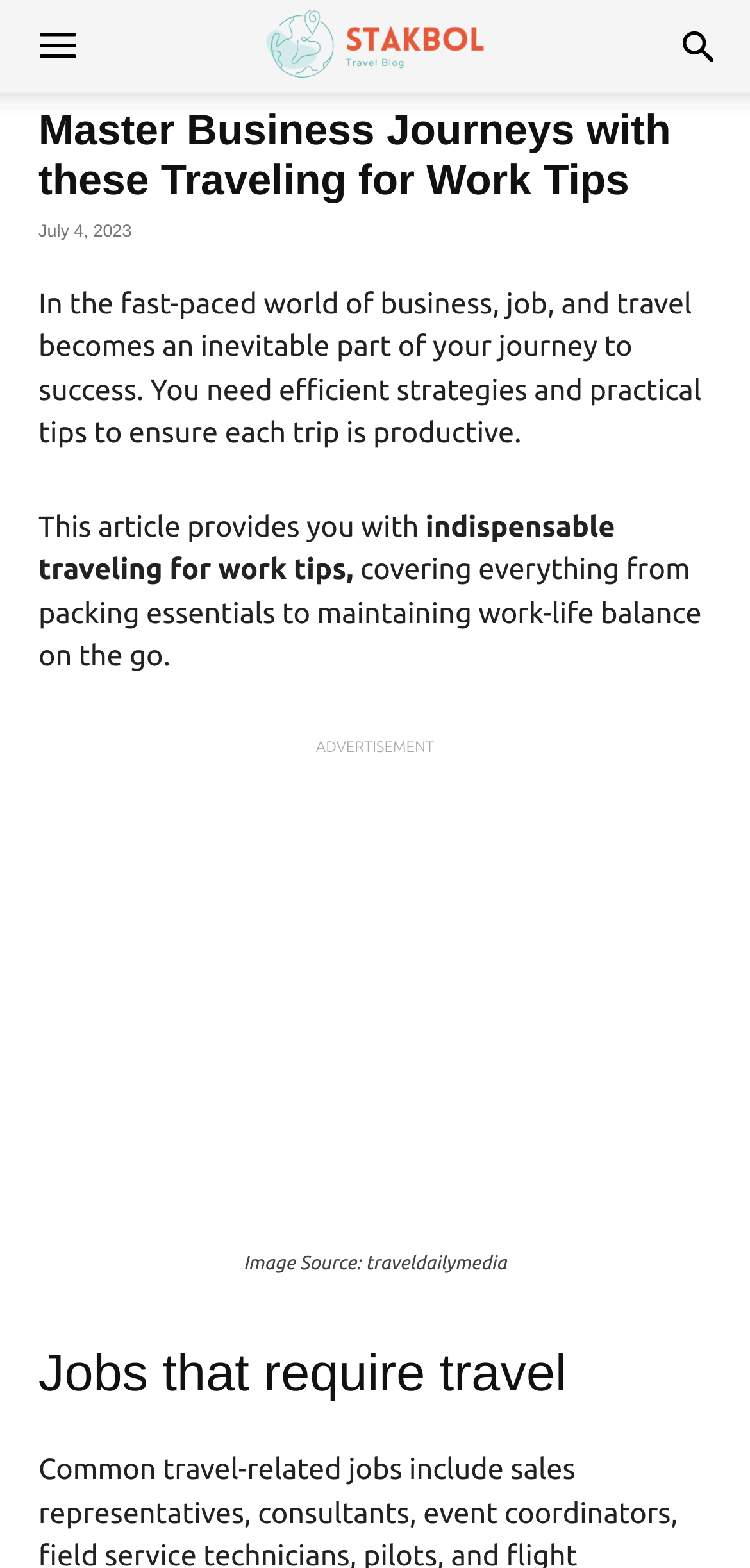Extract the bounding box coordinates for the HTML element that matches this description: "aria-label="Search"". The coordinates should be four float numbers between 0 and 1, i.e., [left, top, right, bottom].

[0.862, 0.0, 1.0, 0.059]